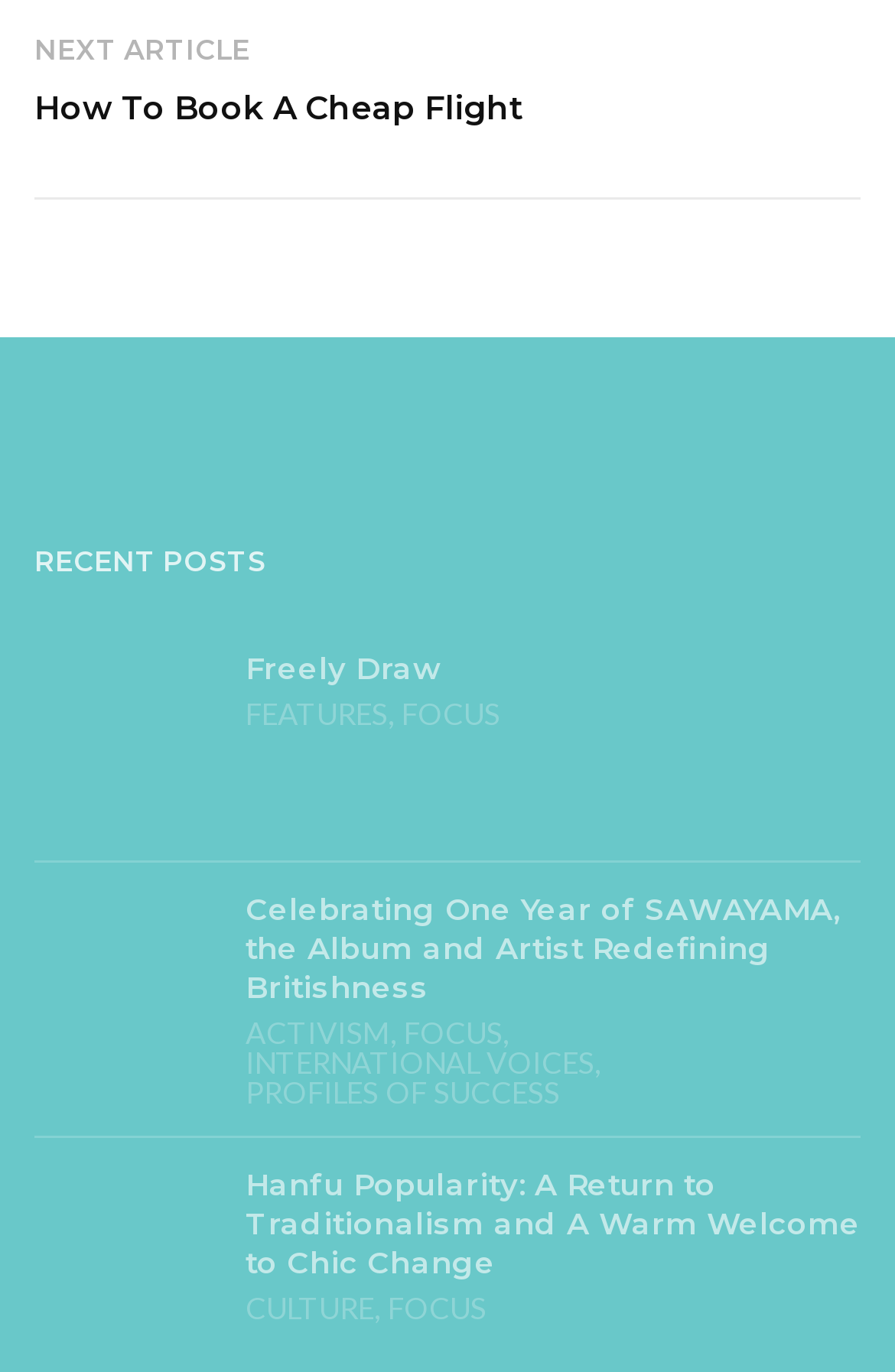Using the information shown in the image, answer the question with as much detail as possible: How many links are there in the RECENT POSTS section?

I counted the number of links under the 'RECENT POSTS' heading, which are 'How To Book A Cheap Flight', 'Freely Draw', 'FEATURES', 'FOCUS', 'Celebrating One Year of SAWAYAMA, the Album and Artist Redefining Britishness', 'ACTIVISM', 'INTERNATIONAL VOICES', and 'Hanfu Popularity: A Return to Traditionalism and A Warm Welcome to Chic Change'.